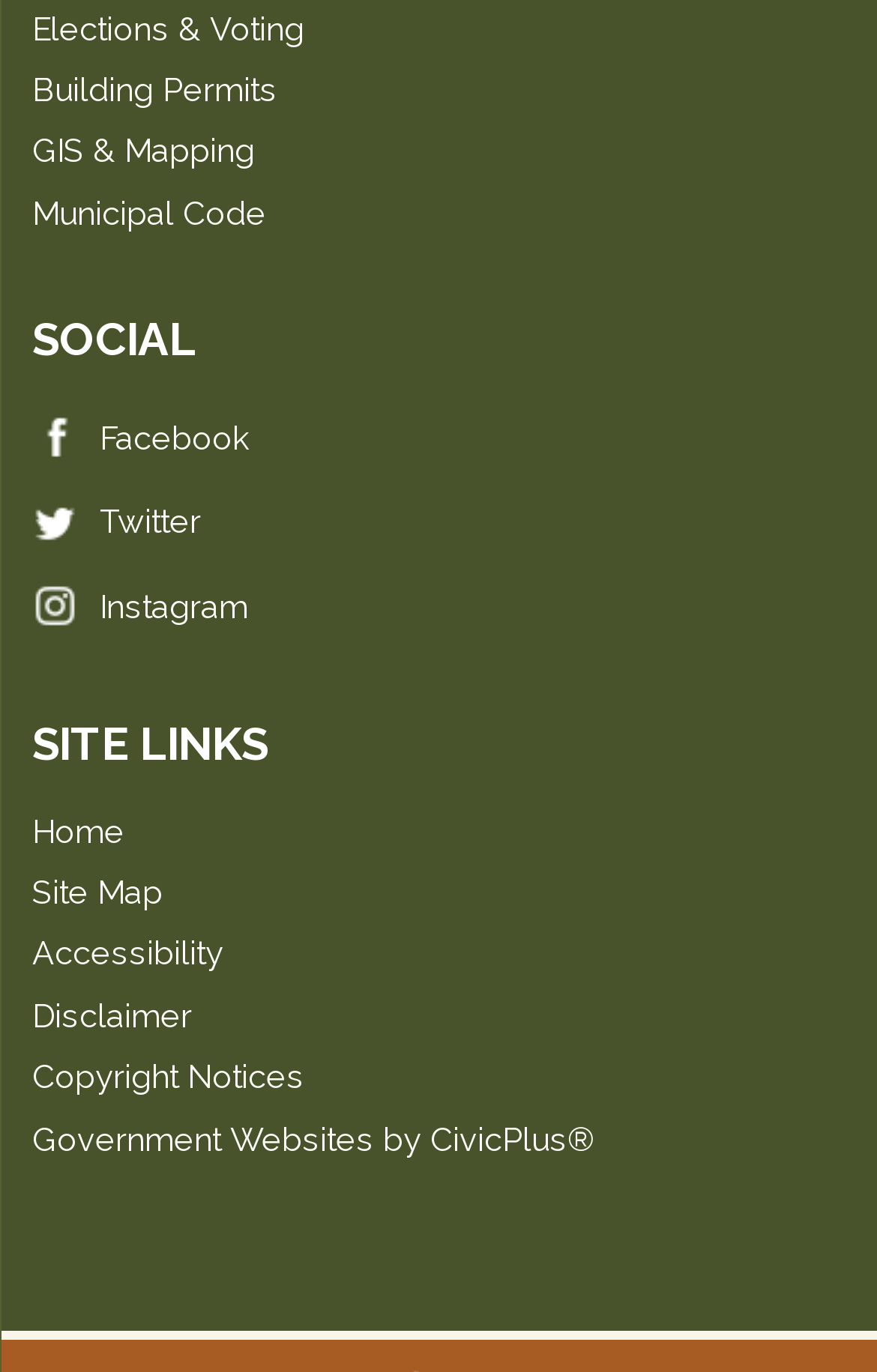How many social media links are available?
Utilize the image to construct a detailed and well-explained answer.

I counted the number of social media links available on the webpage, which are Facebook, Twitter, and Instagram, so the answer is 3.